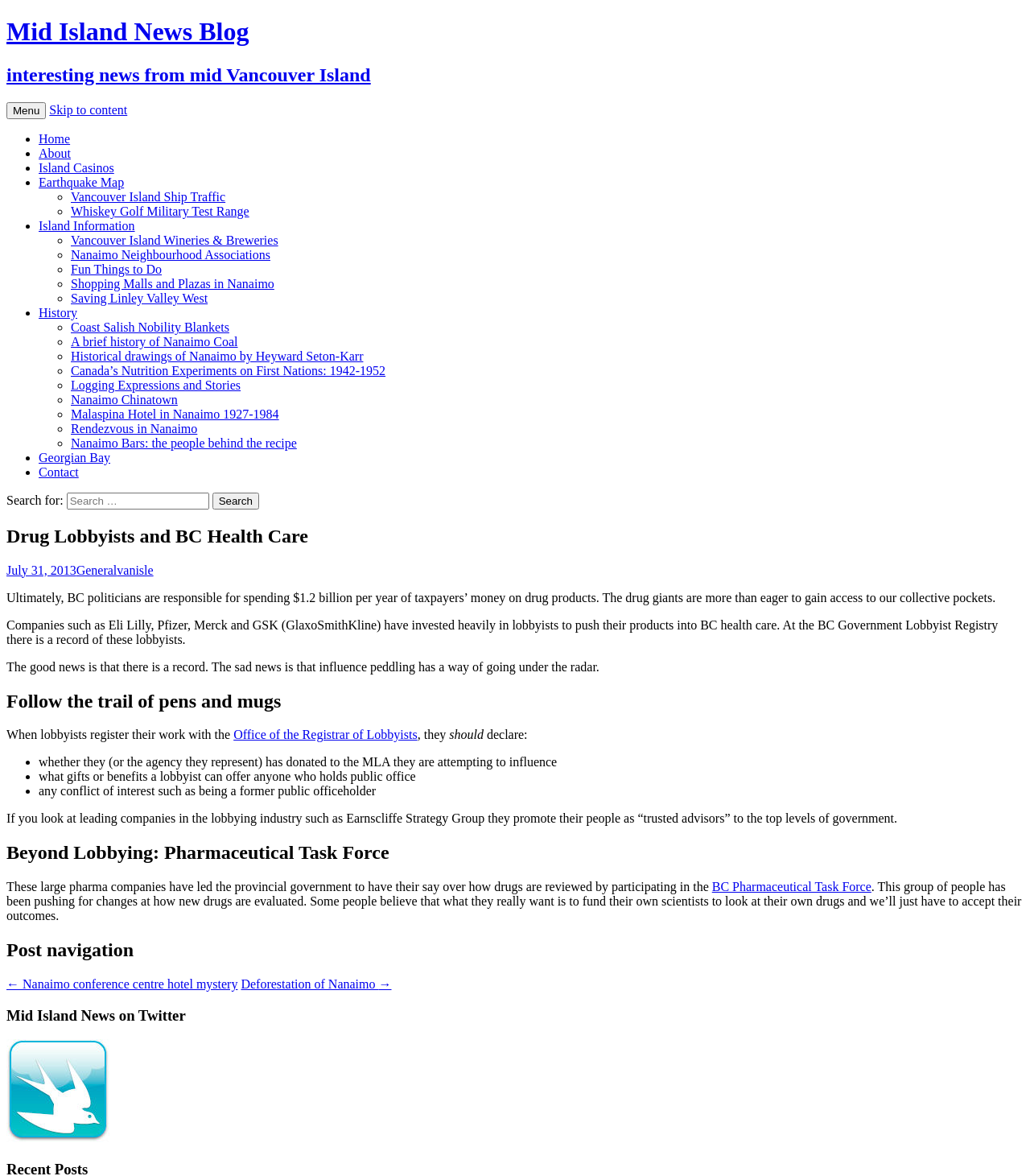Please identify the bounding box coordinates of the element's region that needs to be clicked to fulfill the following instruction: "Click the link to 'Contact'". The bounding box coordinates should consist of four float numbers between 0 and 1, i.e., [left, top, right, bottom].

[0.038, 0.395, 0.076, 0.407]